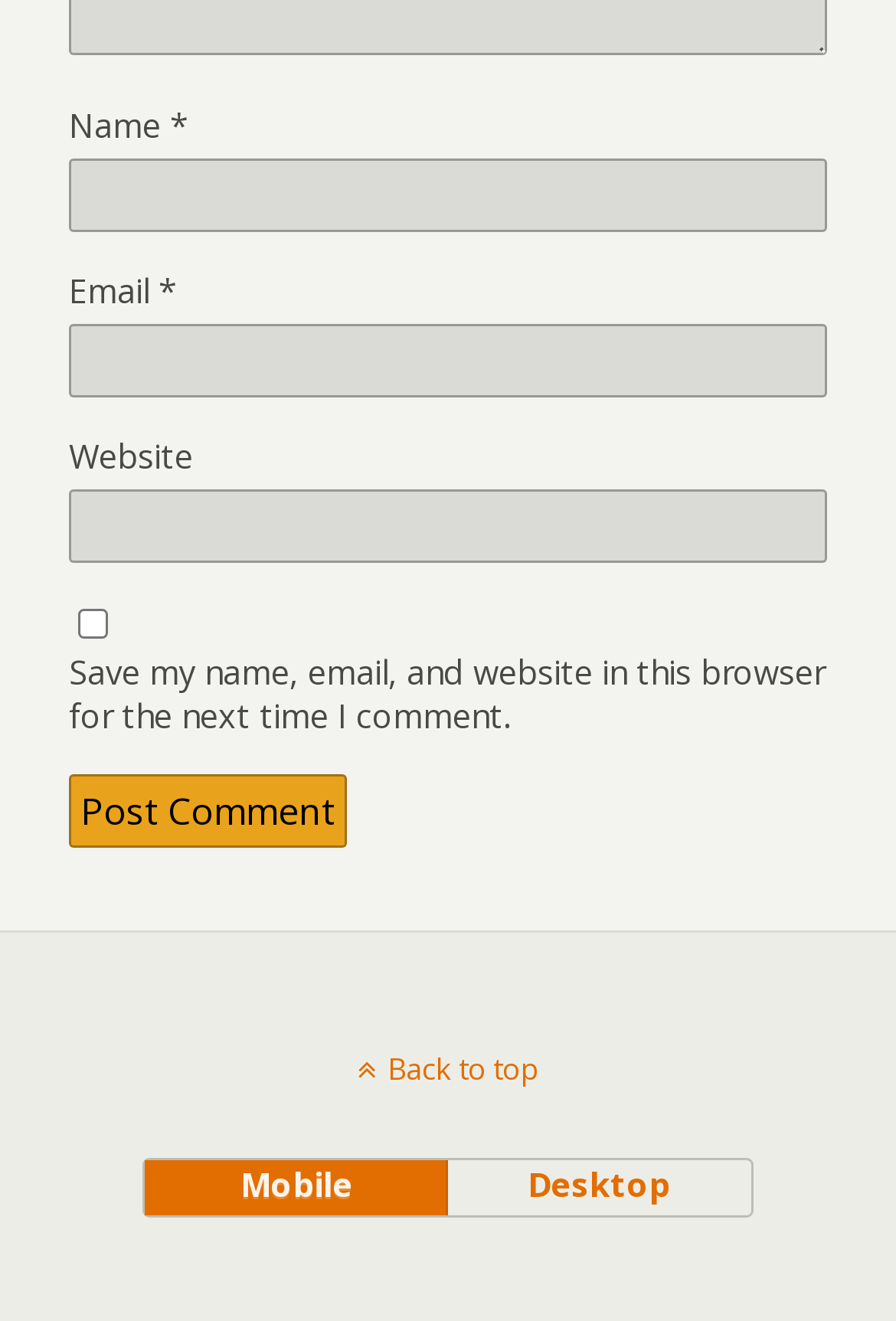How many buttons are there at the bottom?
Give a one-word or short phrase answer based on the image.

3